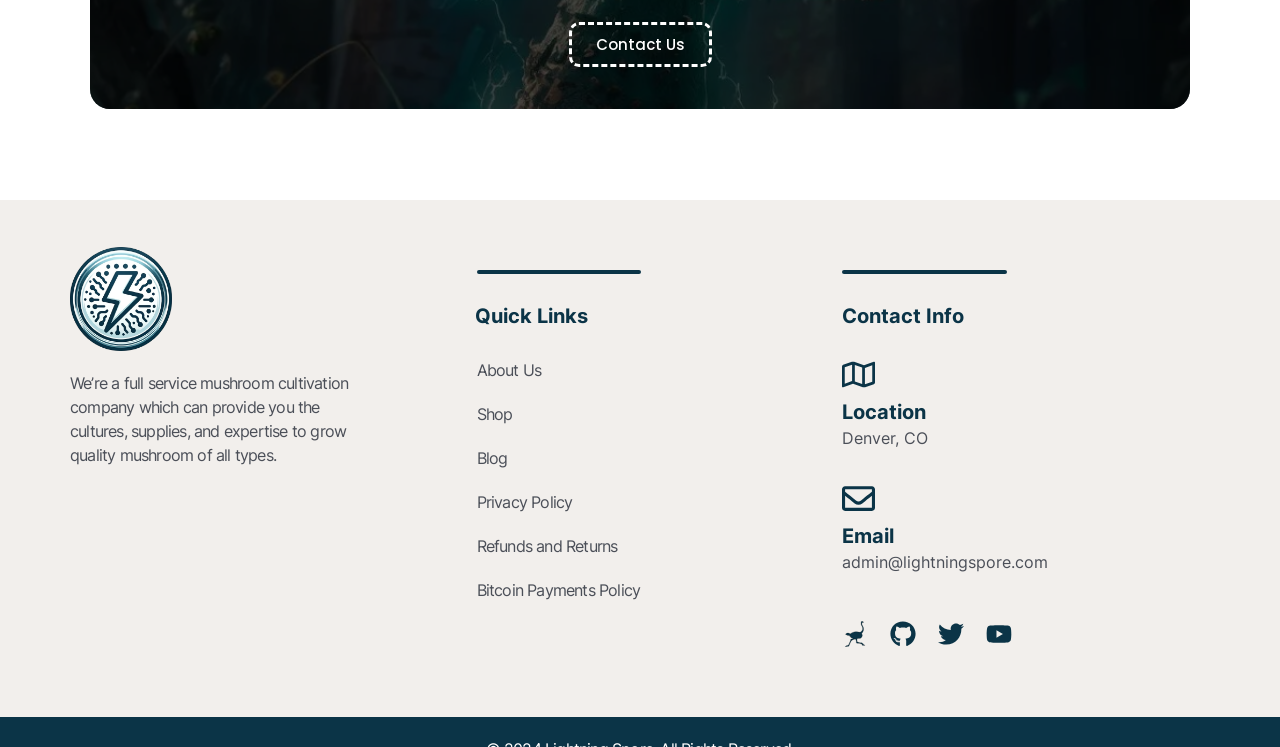Please identify the bounding box coordinates of the area that needs to be clicked to fulfill the following instruction: "Go to Shop."

[0.357, 0.538, 0.642, 0.57]